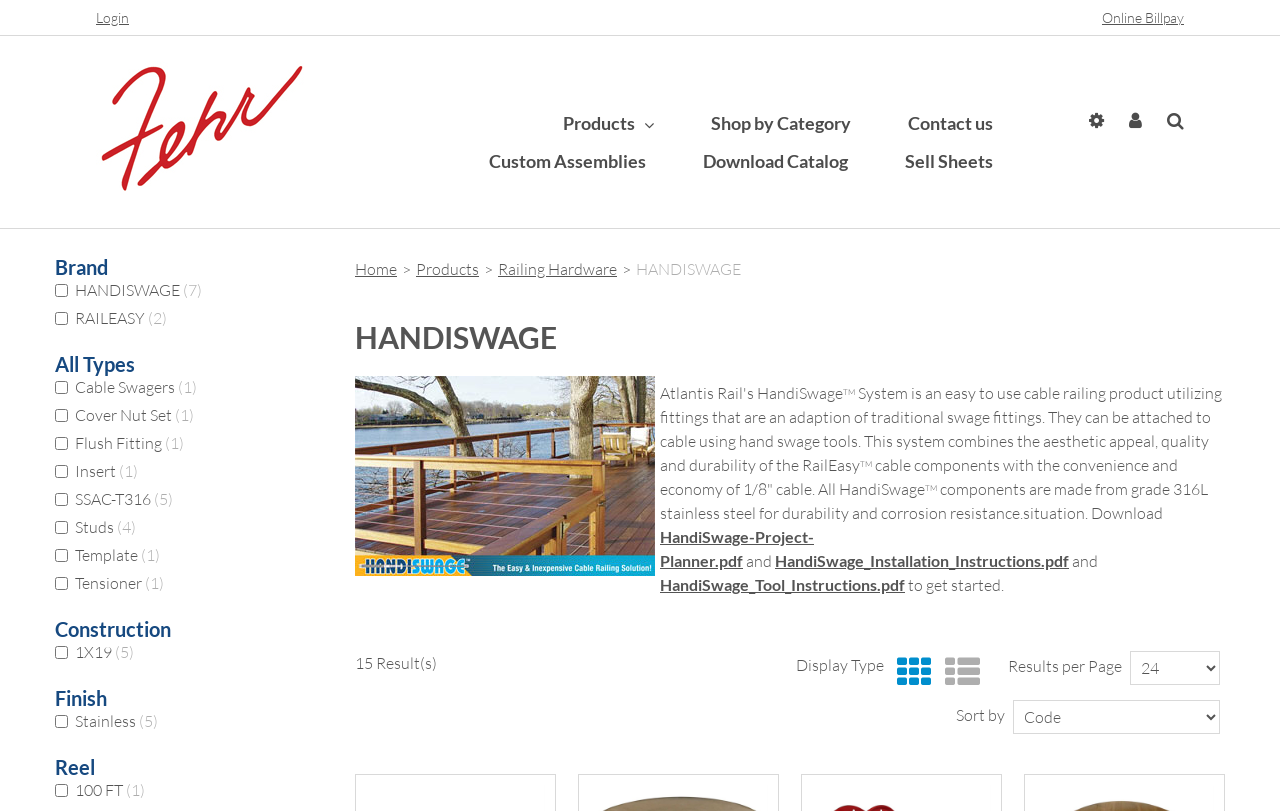Specify the bounding box coordinates of the area that needs to be clicked to achieve the following instruction: "View products".

[0.44, 0.128, 0.515, 0.175]